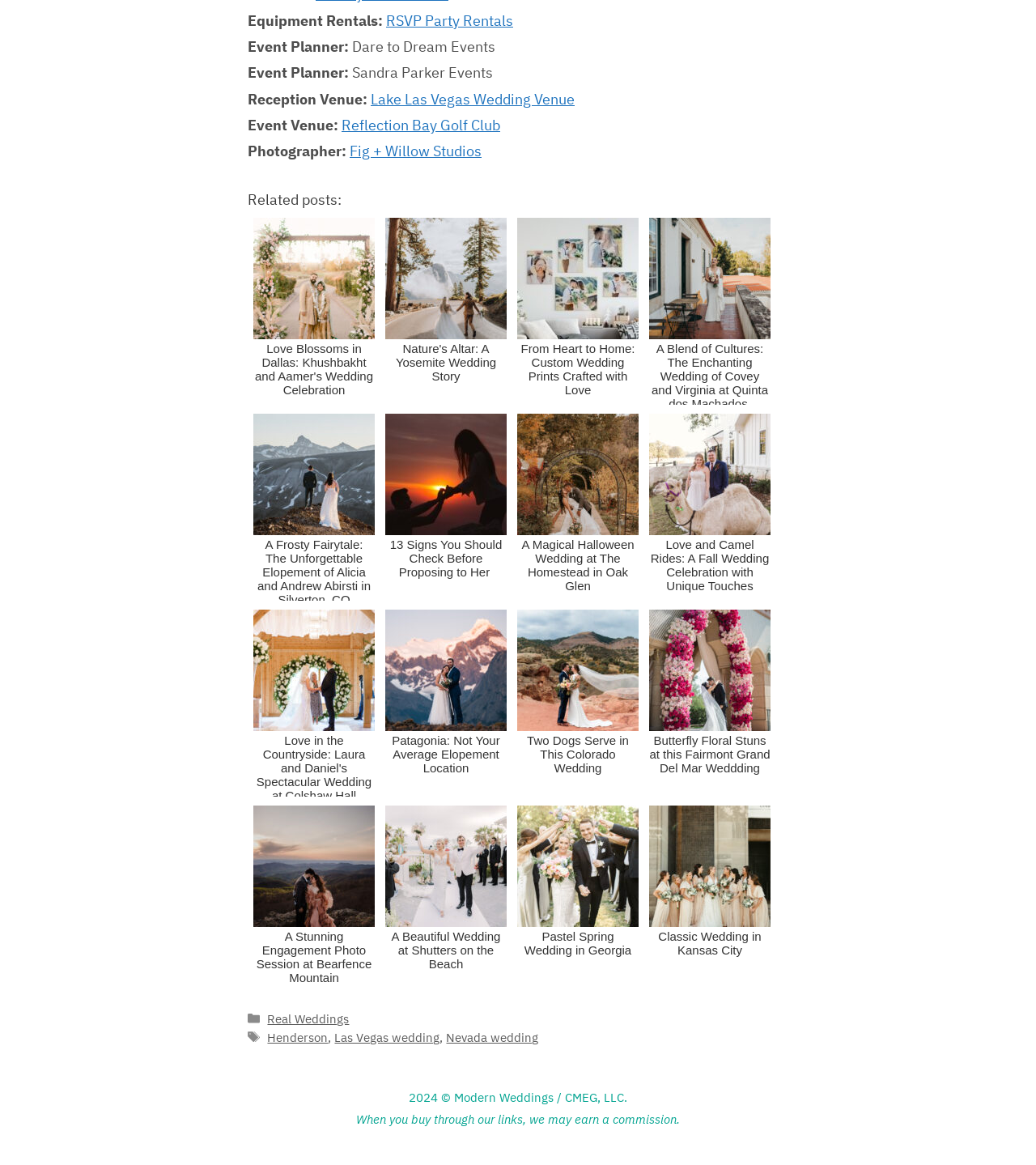Please mark the bounding box coordinates of the area that should be clicked to carry out the instruction: "Read 'Love Blossoms in Dallas: Khushbakht and Aamer's Wedding Celebration'".

[0.239, 0.183, 0.367, 0.348]